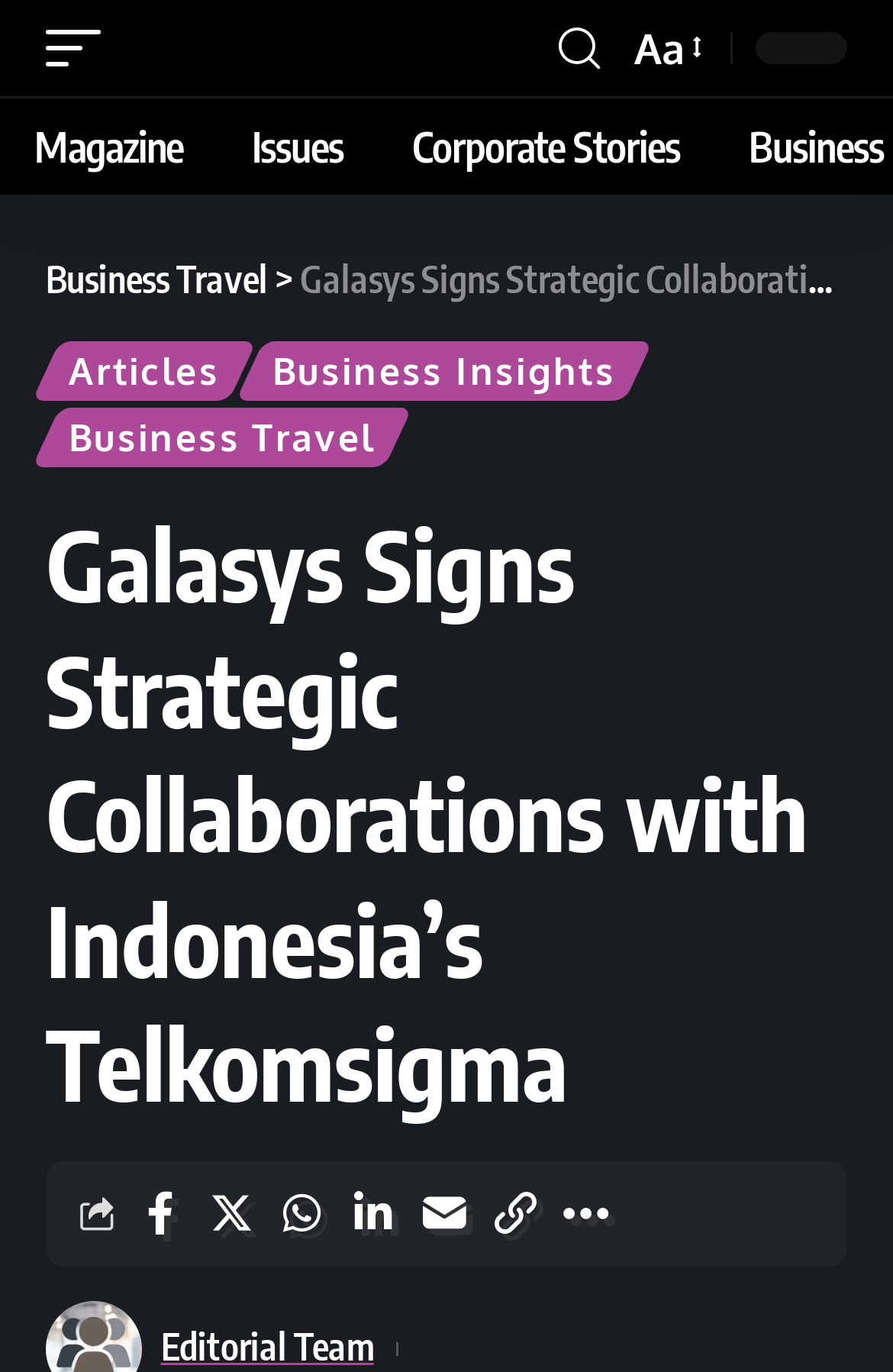Answer with a single word or phrase: 
What type of stories are featured in the 'Corporate Stories' section?

Business